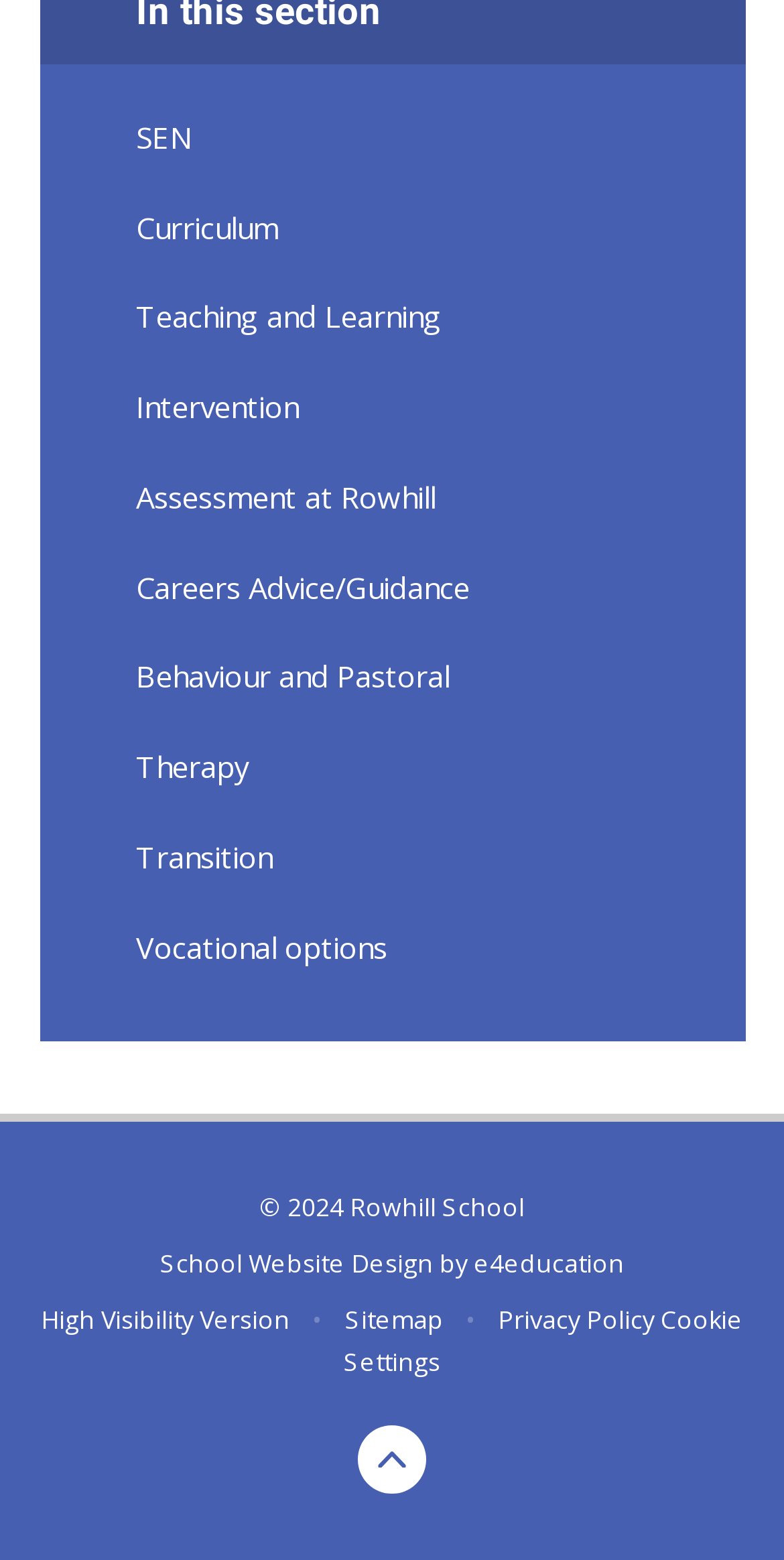What is the position of the 'Cookie Settings' button?
Please give a detailed answer to the question using the information shown in the image.

The 'Cookie Settings' button is located at the bottom right of the webpage, below the main menu and above the copyright section.